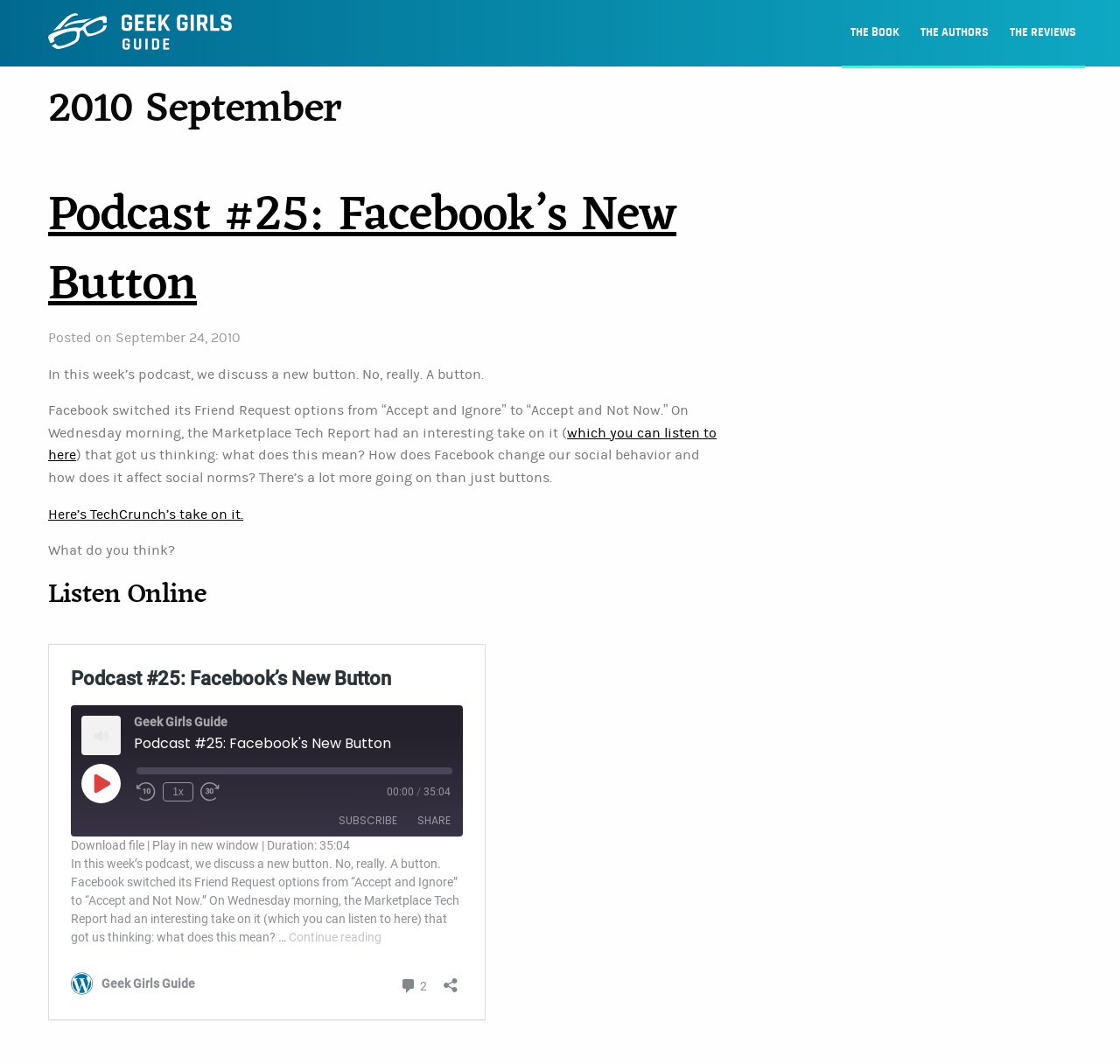Please examine the image and answer the question with a detailed explanation:
How many years of experience does the author have in teaching mathematics?

The webpage mentions that the author has been giving courses in mathematics for 30 years. This information is provided in the text 'Savez-vous que je donne aussi des cours de mathématiques depuis 30 ans'.